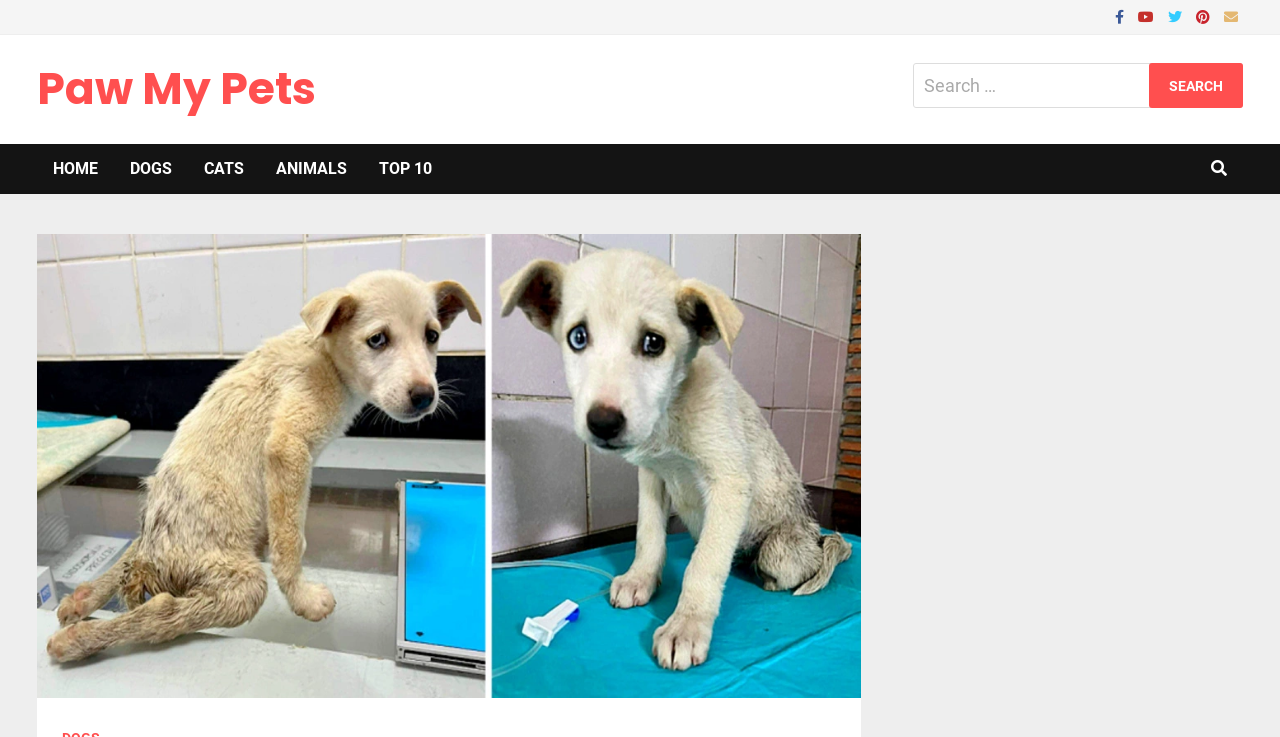Provide the bounding box coordinates for the specified HTML element described in this description: "title="Facebook"". The coordinates should be four float numbers ranging from 0 to 1, in the format [left, top, right, bottom].

[0.868, 0.007, 0.885, 0.035]